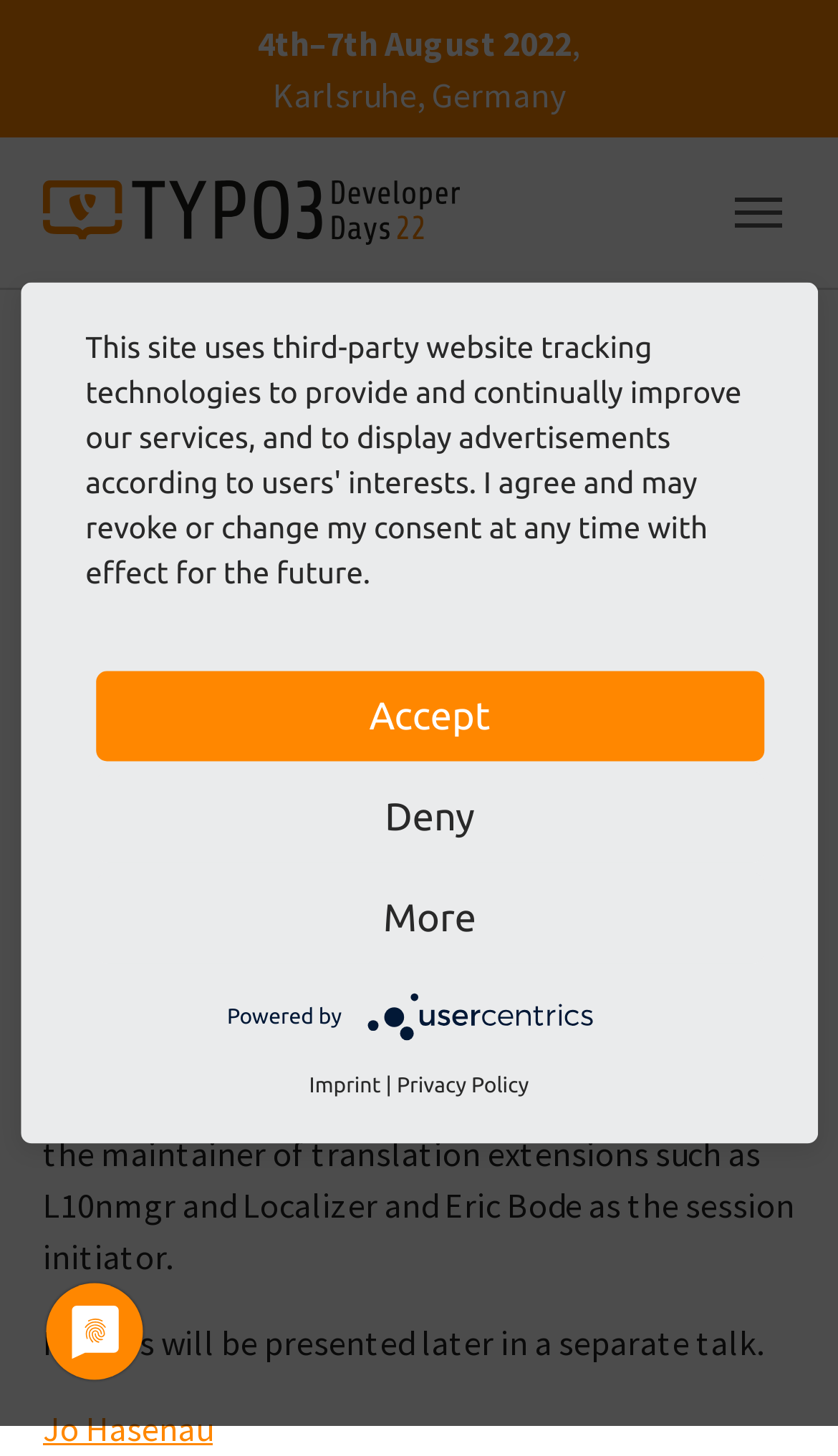Locate the primary heading on the webpage and return its text.

Rethinking translation handling